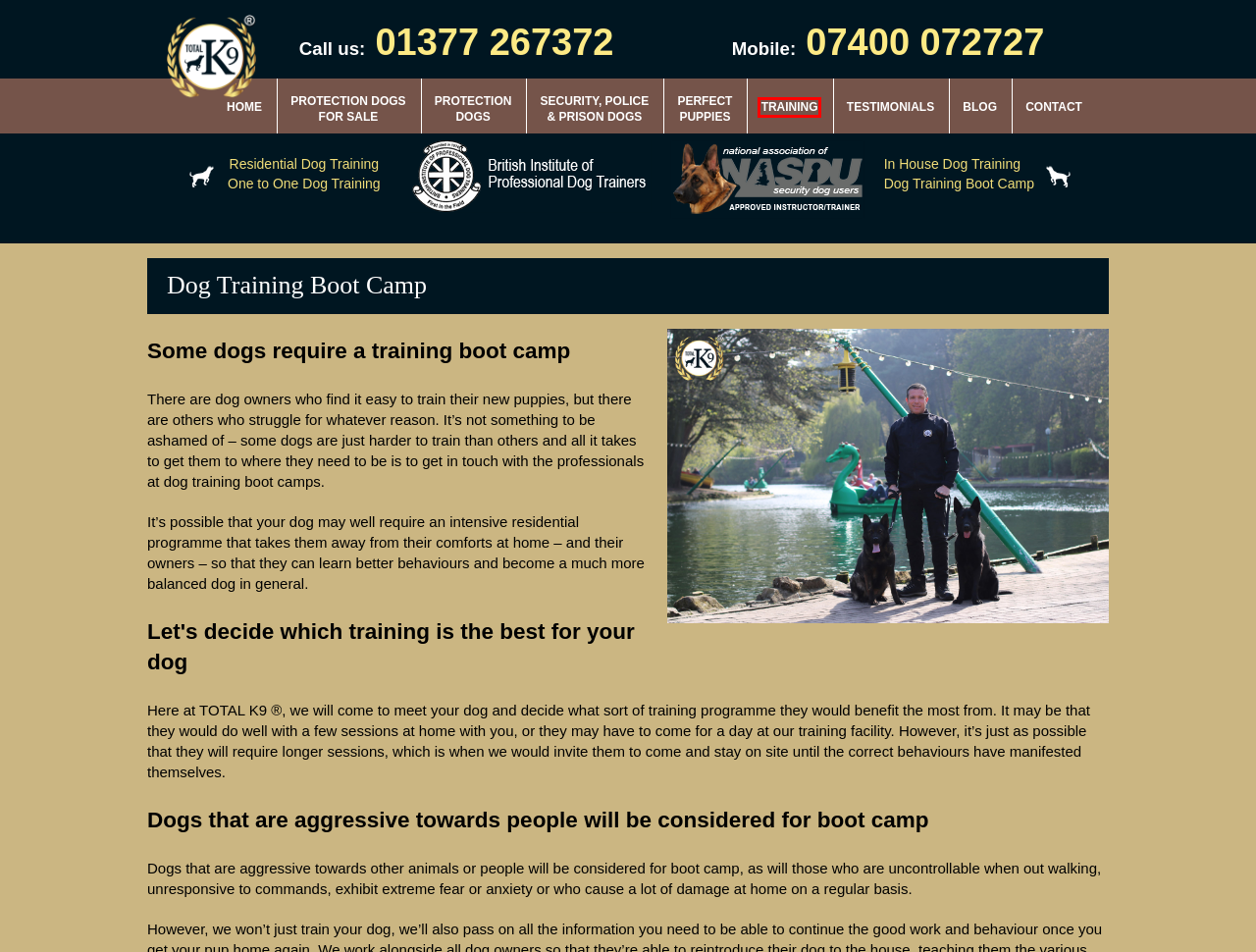Given a screenshot of a webpage featuring a red bounding box, identify the best matching webpage description for the new page after the element within the red box is clicked. Here are the options:
A. Testimonials, Protection Dogs - TOTAL K9 ®
B. Foundation Trained Puppies, Future Protection Dogs - TOTAL K9 ®
C. Protection dogs - TOTAL K9 ® Blog
D. Personal Protection Dogs, Family Guard Dogs & Training - TOTAL K9 ®
E. Security Dogs and Protection Dogs - TOTAL K9 ®
F. Protection Dogs for Sale UK - TOTAL K9 ®
G. Dog Training - TOTAL K9 ®
H. Protection Dogs | TOTAL K9

G